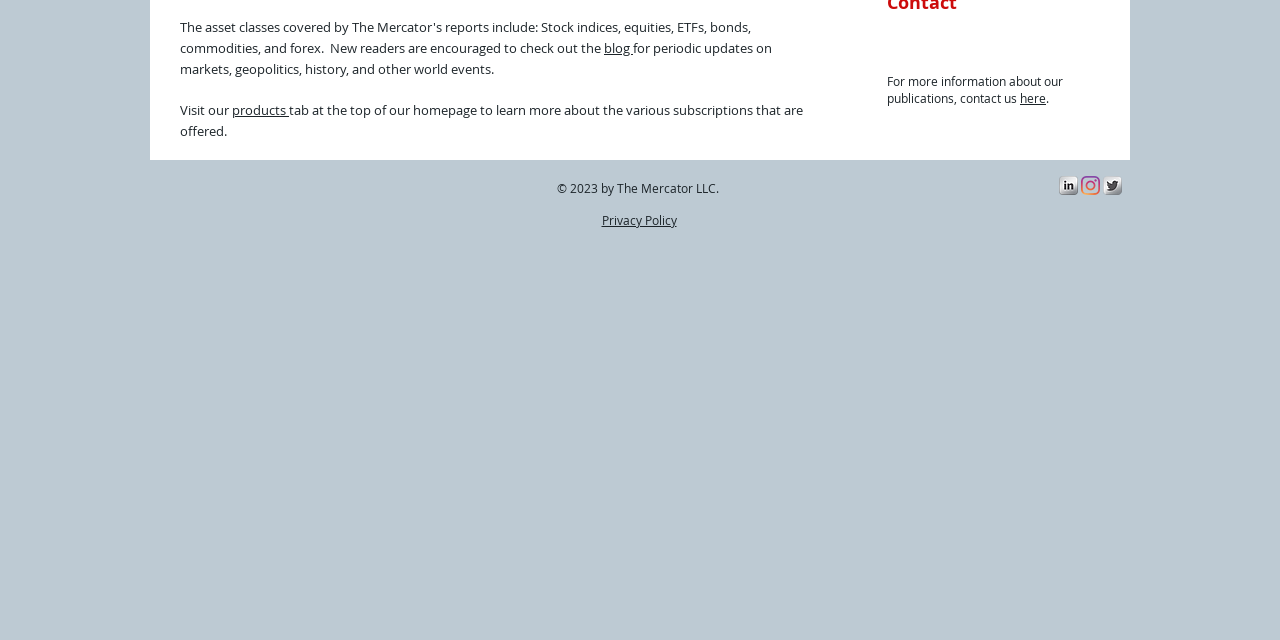Please locate the UI element described by "Cloudflare" and provide its bounding box coordinates.

None